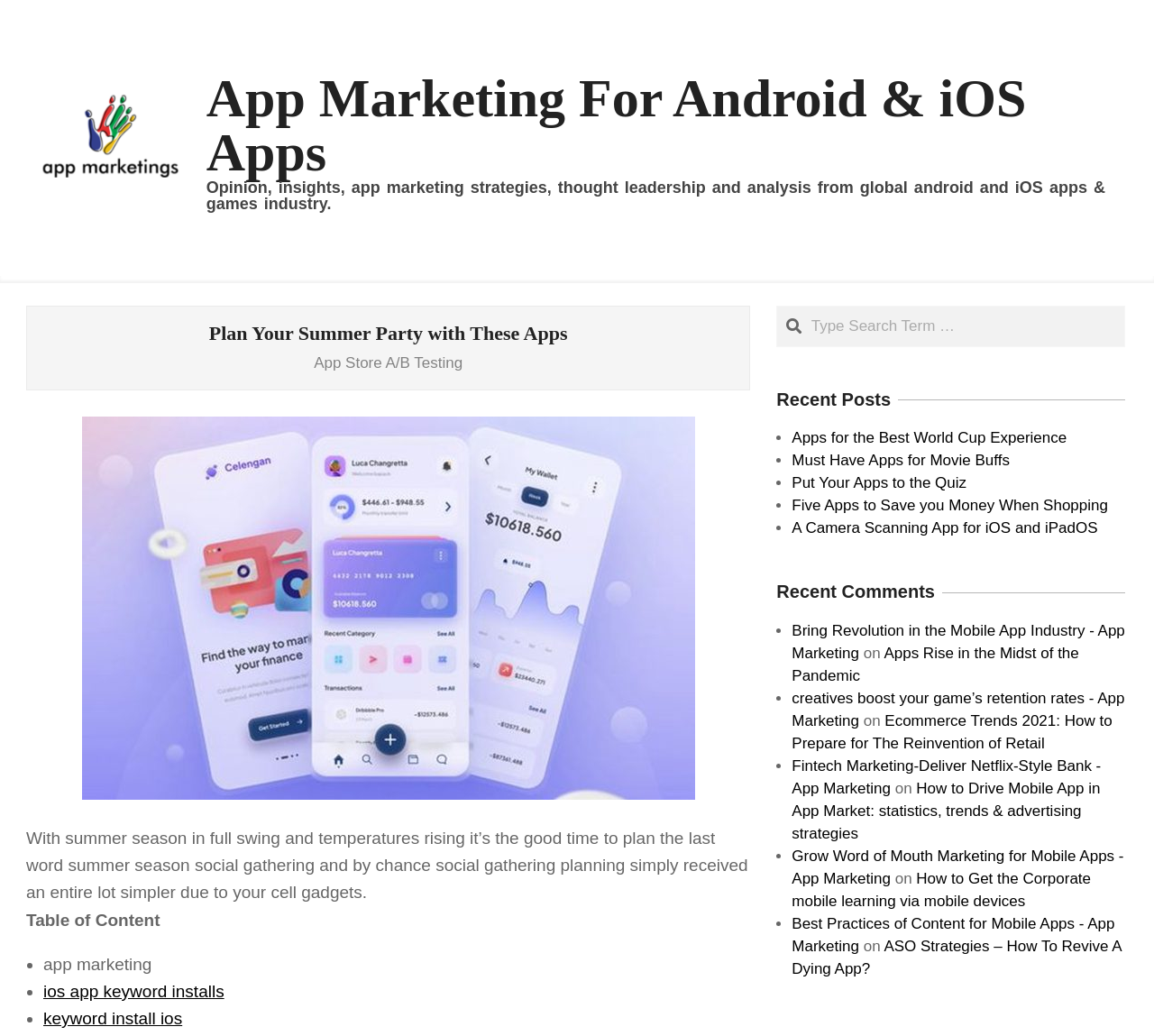What is the topic of the article?
Based on the image, give a one-word or short phrase answer.

Summer Party